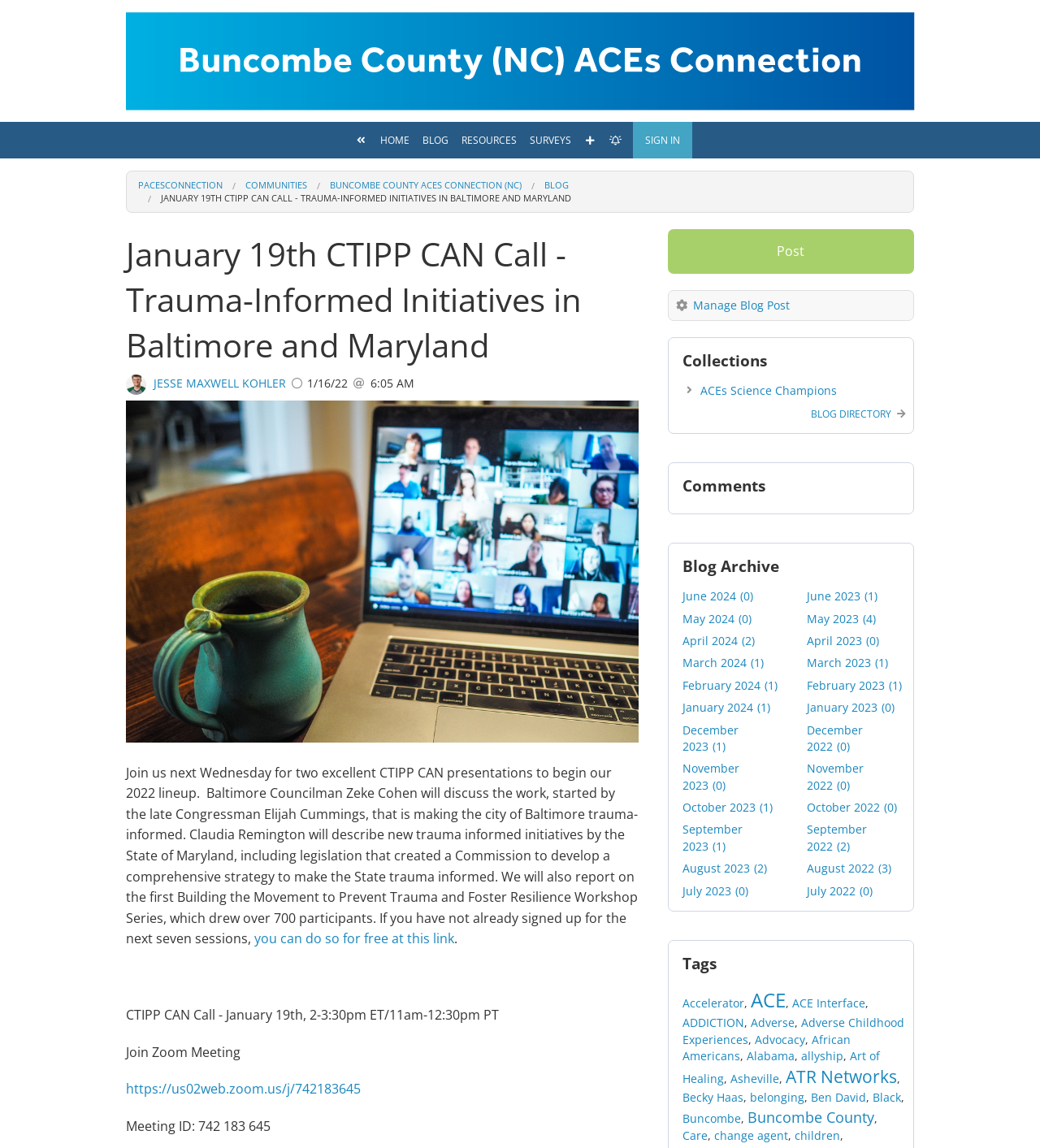Find the bounding box coordinates for the area you need to click to carry out the instruction: "Read the blog post by 'Jesse Maxwell Kohler'". The coordinates should be four float numbers between 0 and 1, indicated as [left, top, right, bottom].

[0.121, 0.327, 0.145, 0.341]